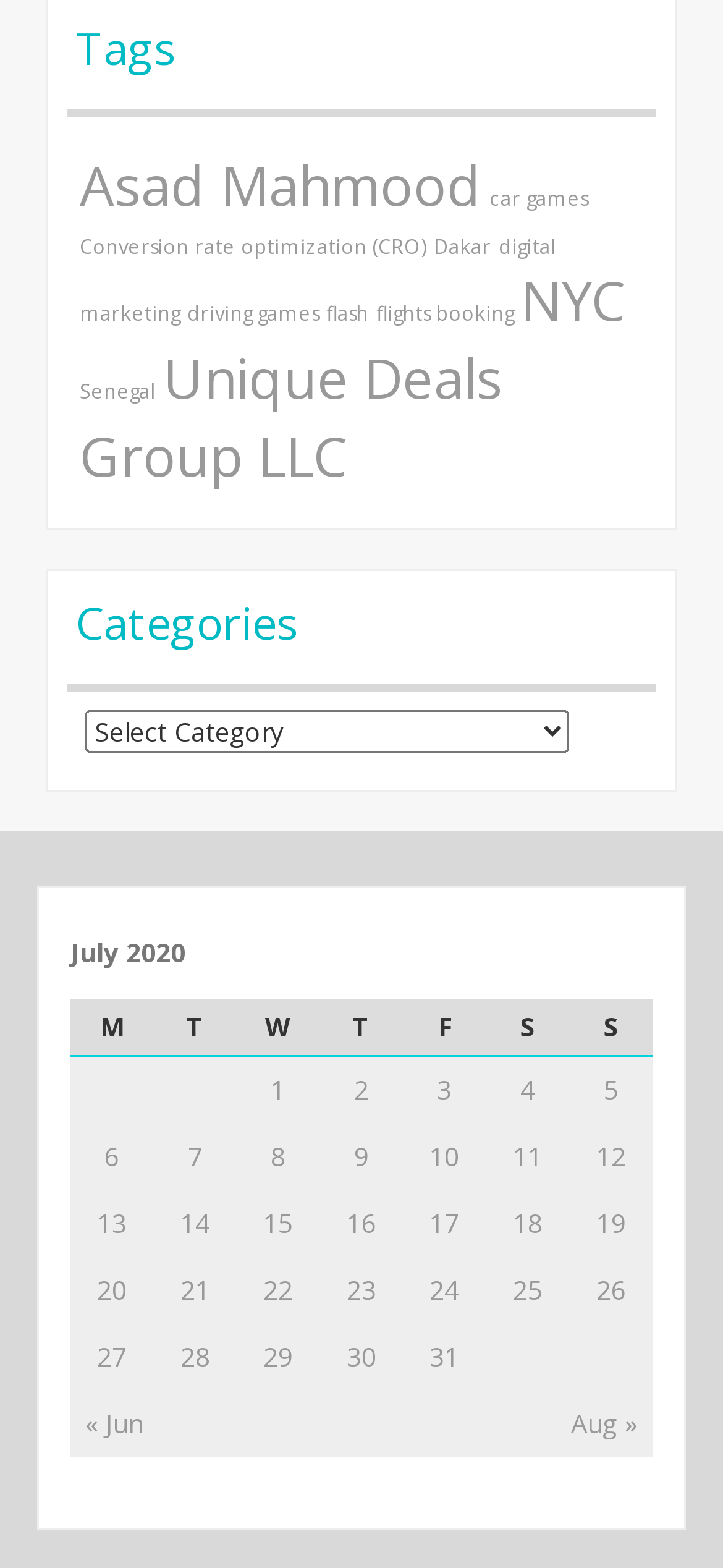Highlight the bounding box coordinates of the element you need to click to perform the following instruction: "Click on the 'Unique Deals Group LLC' link."

[0.11, 0.217, 0.695, 0.314]